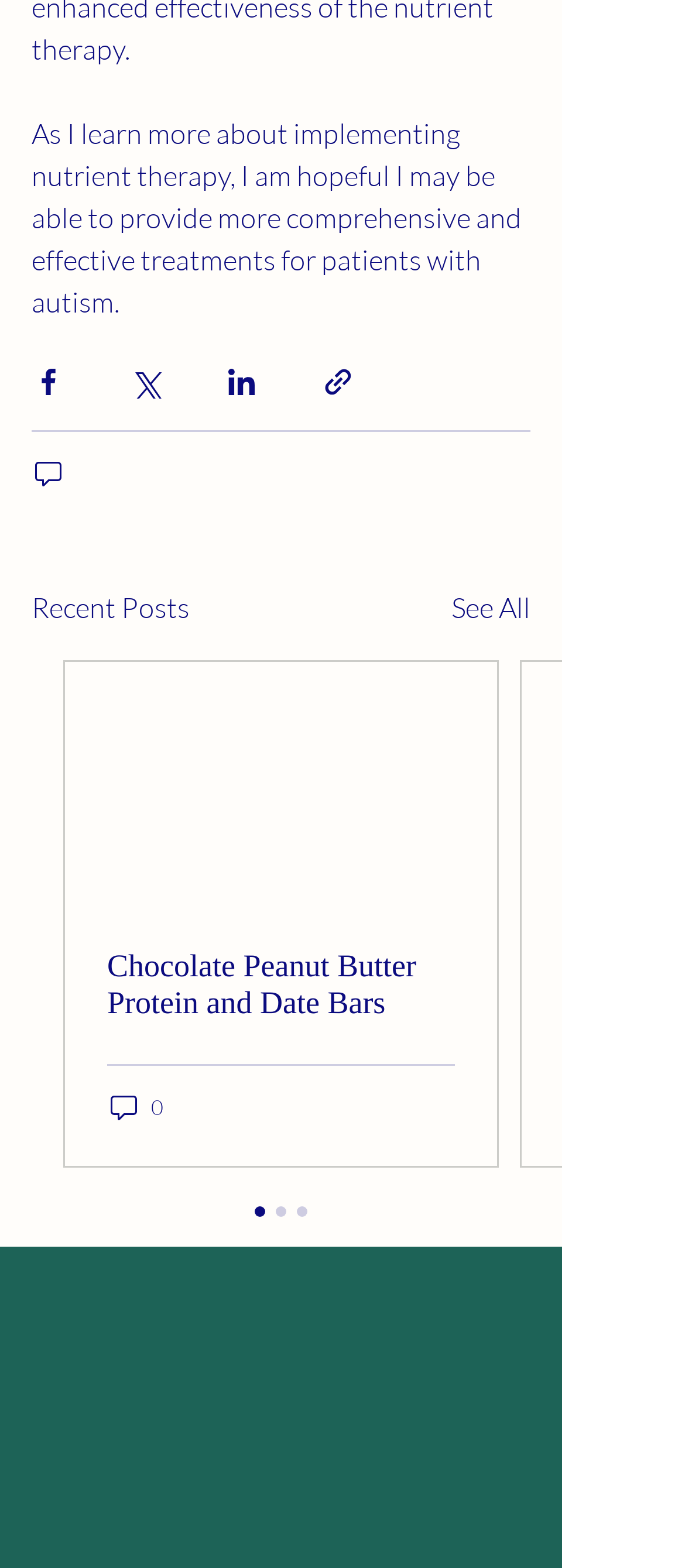Determine the bounding box coordinates of the section I need to click to execute the following instruction: "See all recent posts". Provide the coordinates as four float numbers between 0 and 1, i.e., [left, top, right, bottom].

[0.659, 0.374, 0.774, 0.401]